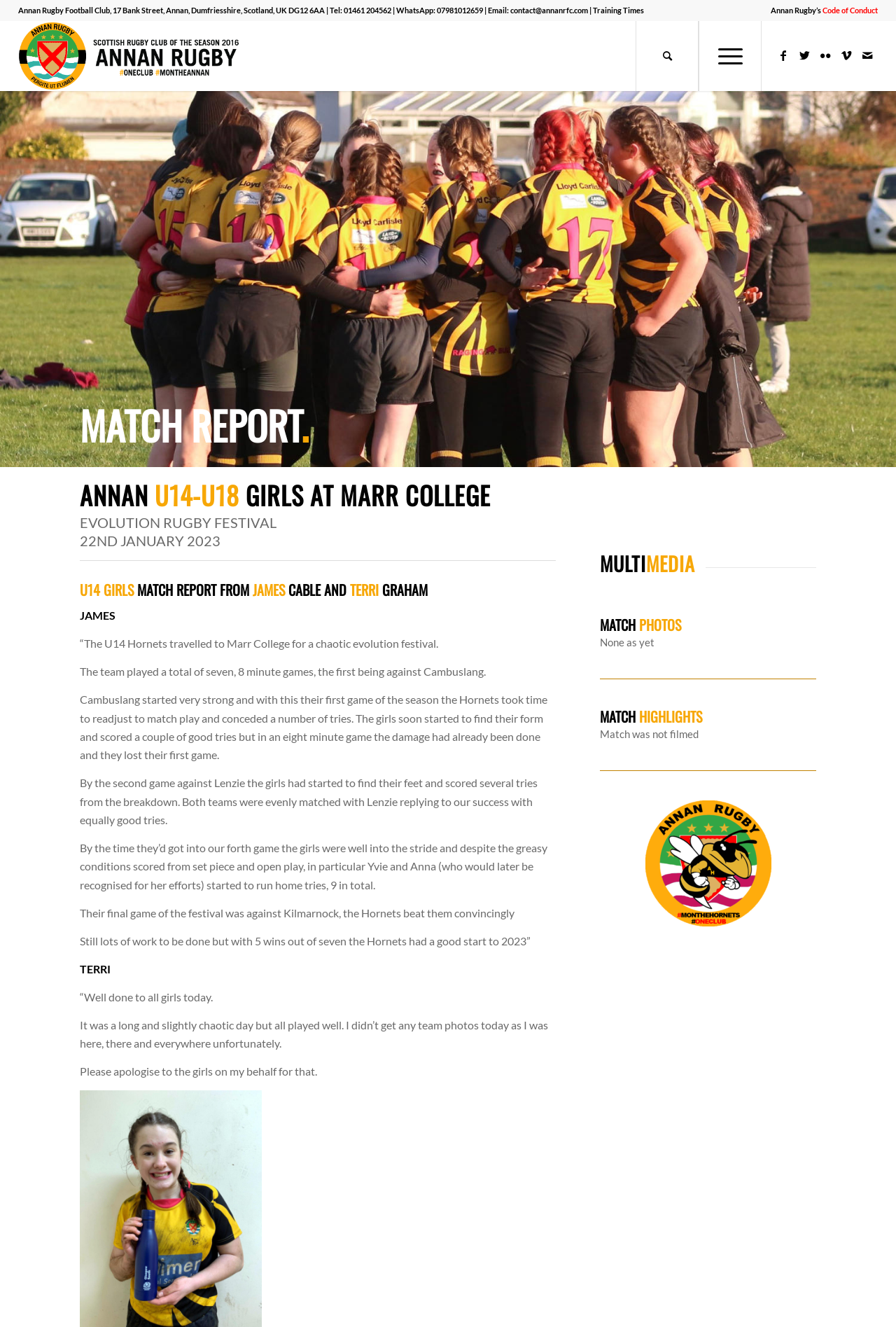Provide a thorough summary of the webpage.

The webpage is about the U14-U18 girls' trip to the Evolution Rugby Festival at Marr College, with a focus on match reports. At the top, there is a menu with several options, including "Annan Rugby's Code of Conduct" and "Search". Below the menu, there is a section with the club's contact information, including address, phone number, WhatsApp, and email.

To the left of the contact information, there is an image of the Annan Rugby logo. Above the contact information, there are links to social media platforms, including Facebook, Twitter, Flickr, Vimeo, and Mail.

The main content of the webpage is divided into two sections. The first section has a heading "MATCH REPORT" and features a report on the U14 girls' matches at the festival. The report is written by James Cable and Terri Graham and includes details about the team's performance in each game, including scores and notable players.

The second section has a heading "MULTIMEDIA" and is divided into two subsections: "MATCH PHOTOS" and "MATCH HIGHLIGHTS". However, there are no photos or highlights available yet, with a message stating "None as yet" and "Match was not filmed", respectively.

Throughout the webpage, there are several images, including the Annan Rugby logo and an image at the bottom of the page, although its content is not specified. Overall, the webpage provides a detailed report on the U14 girls' matches at the Evolution Rugby Festival, along with some basic information about the club and its contact details.